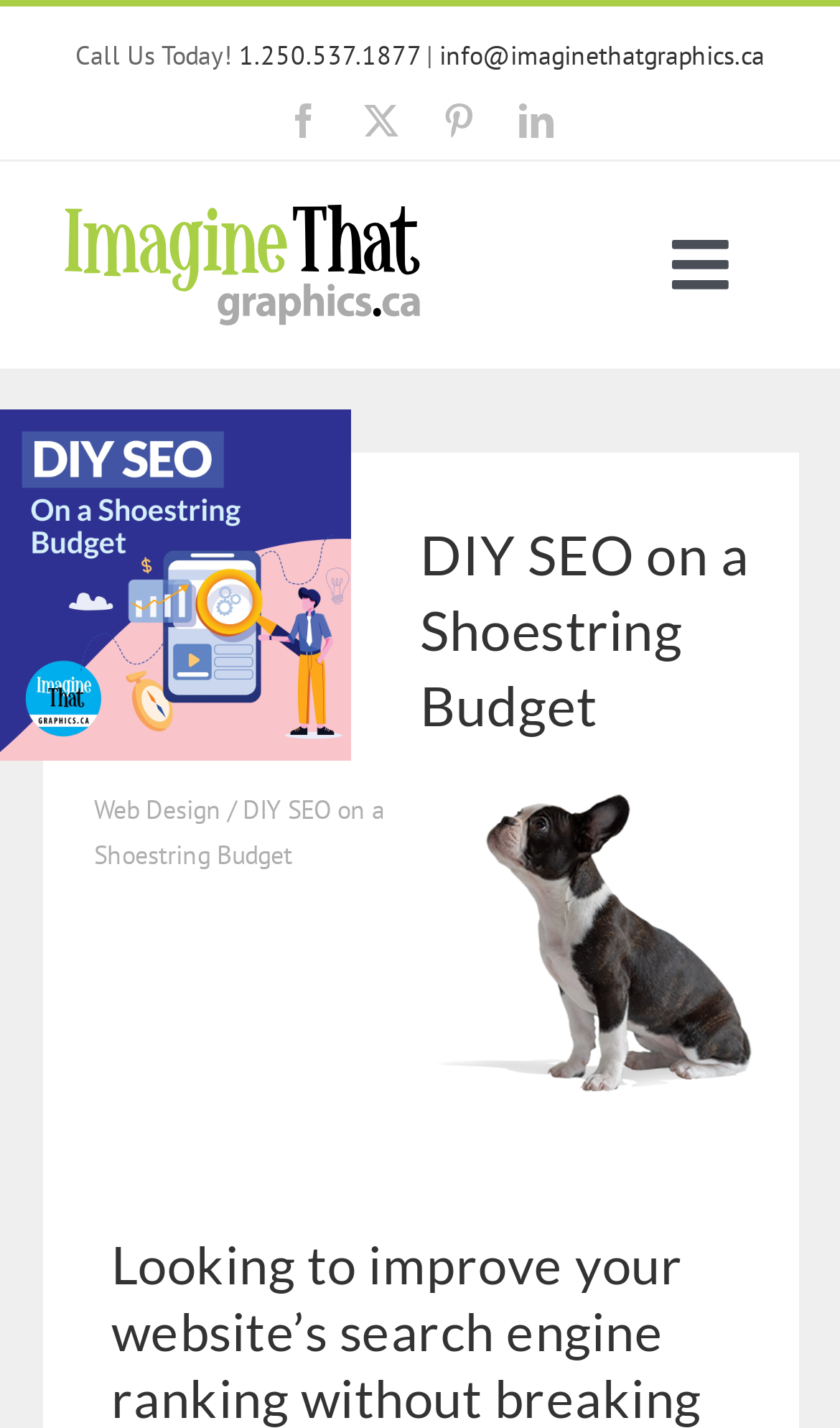Please provide a detailed answer to the question below by examining the image:
How many social media links are there?

The social media links are located in the top section of the webpage, and they are Facebook, Twitter, Pinterest, and LinkedIn.